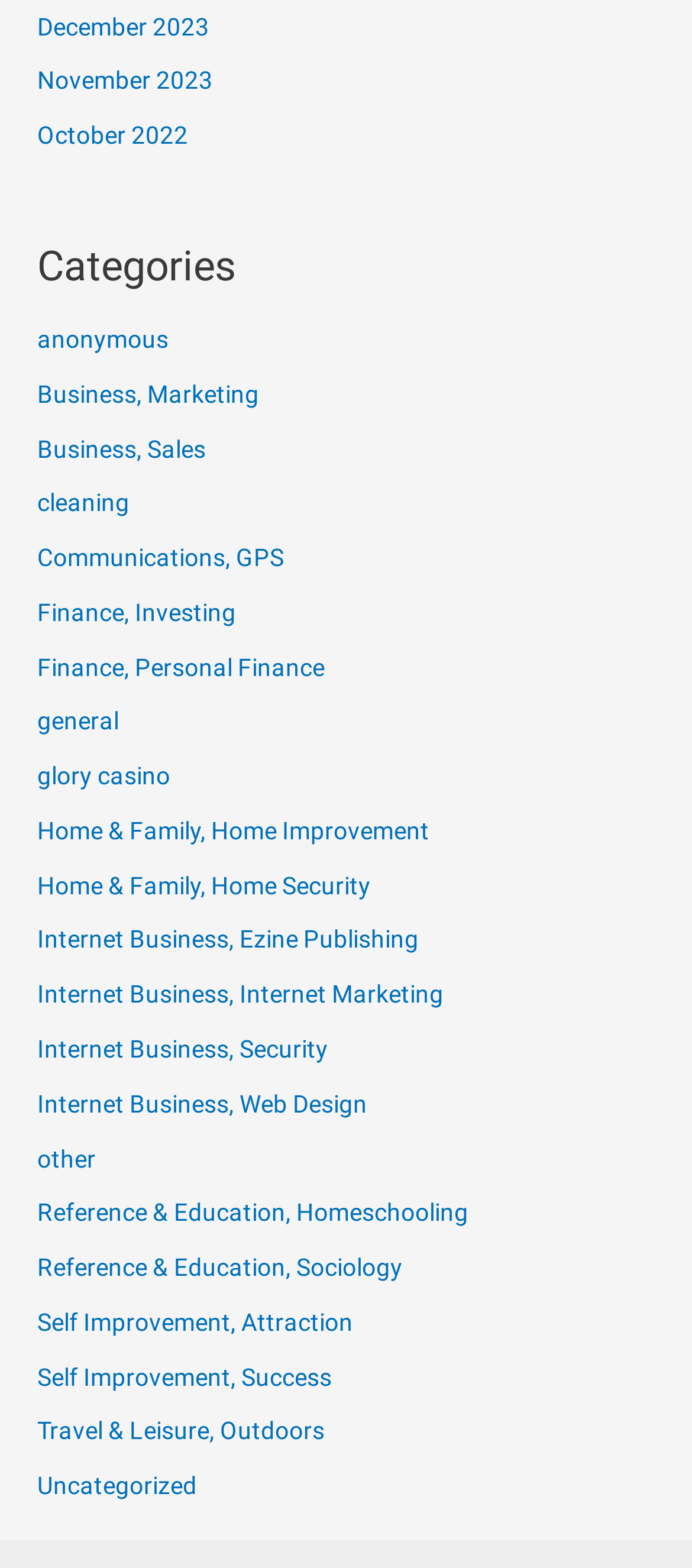Find the bounding box coordinates of the clickable area required to complete the following action: "Explore Home & Family, Home Improvement".

[0.054, 0.52, 0.621, 0.539]